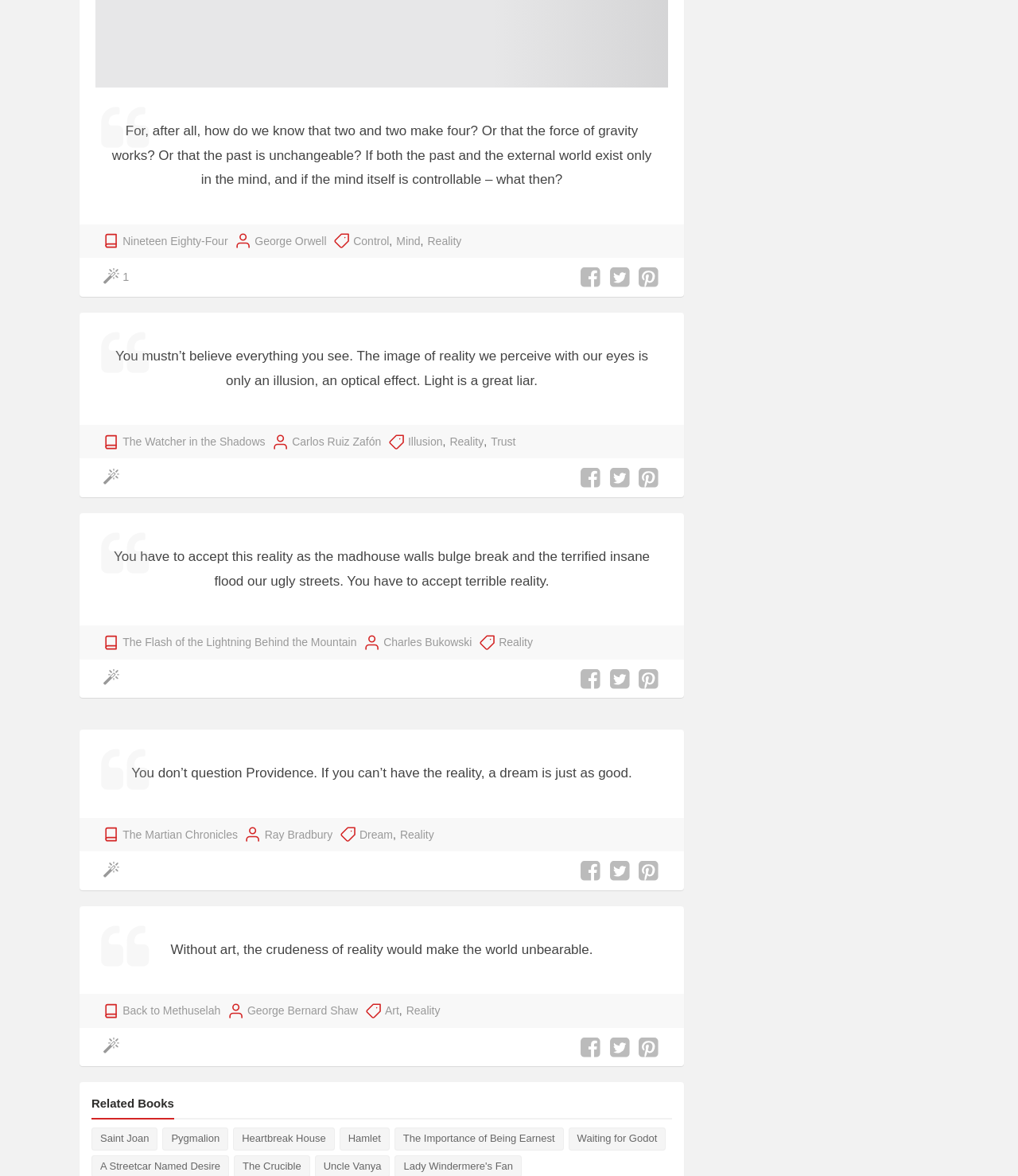Could you locate the bounding box coordinates for the section that should be clicked to accomplish this task: "Click on the link 'George Orwell'".

[0.25, 0.198, 0.321, 0.213]